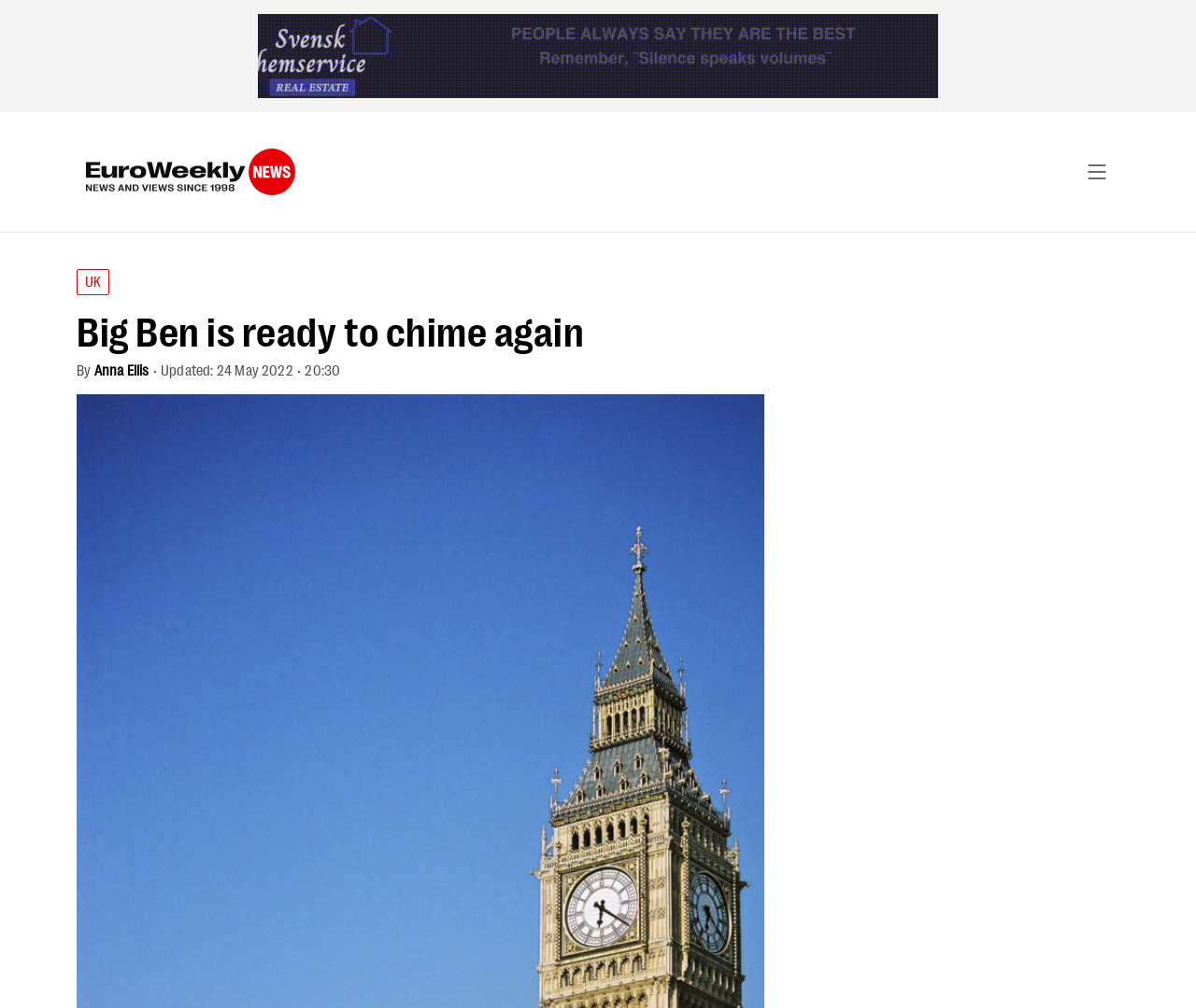Identify and provide the text of the main header on the webpage.

Big Ben is ready to chime again